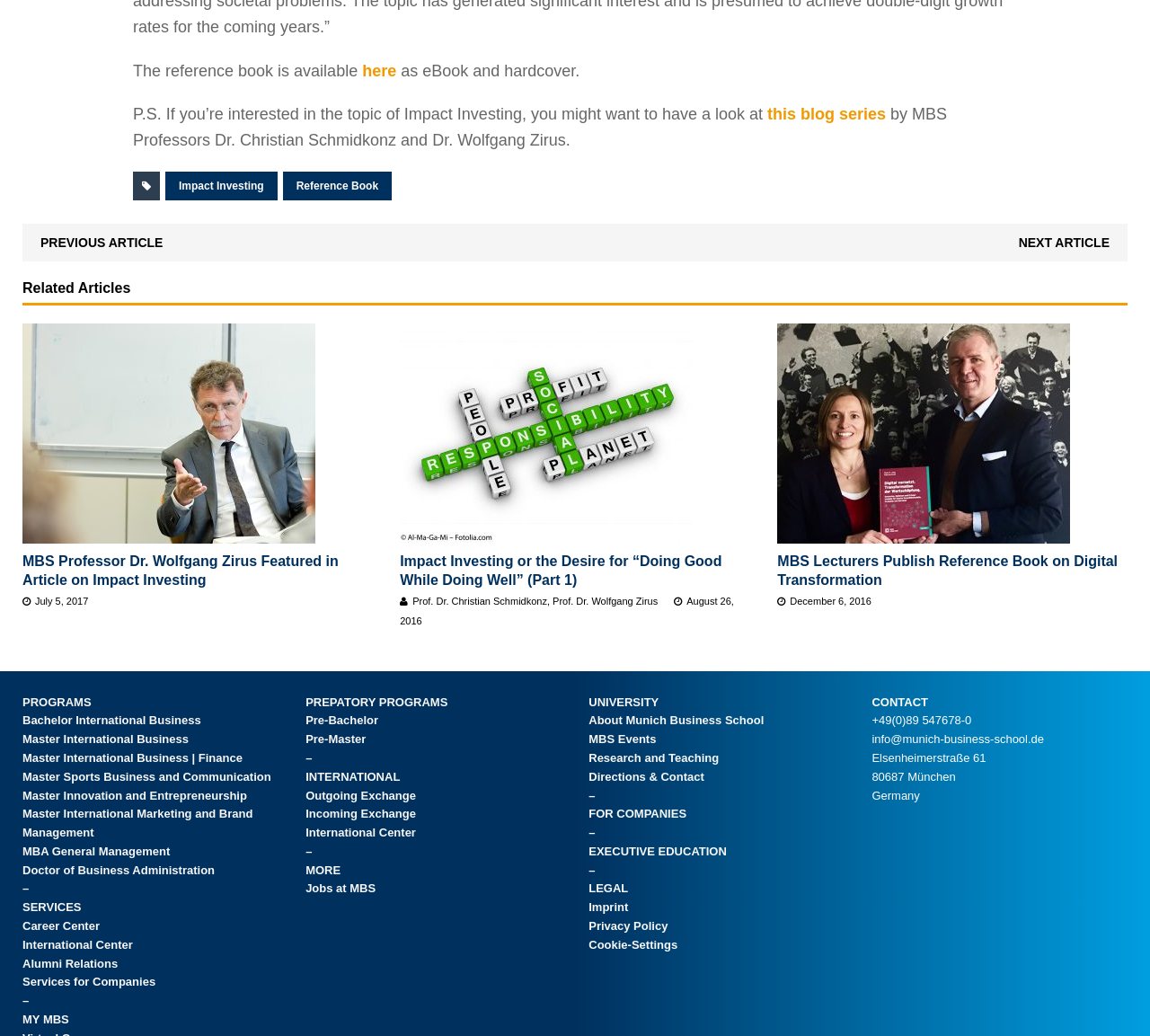Identify the bounding box coordinates for the UI element that matches this description: "About Munich Business School".

[0.512, 0.687, 0.734, 0.705]